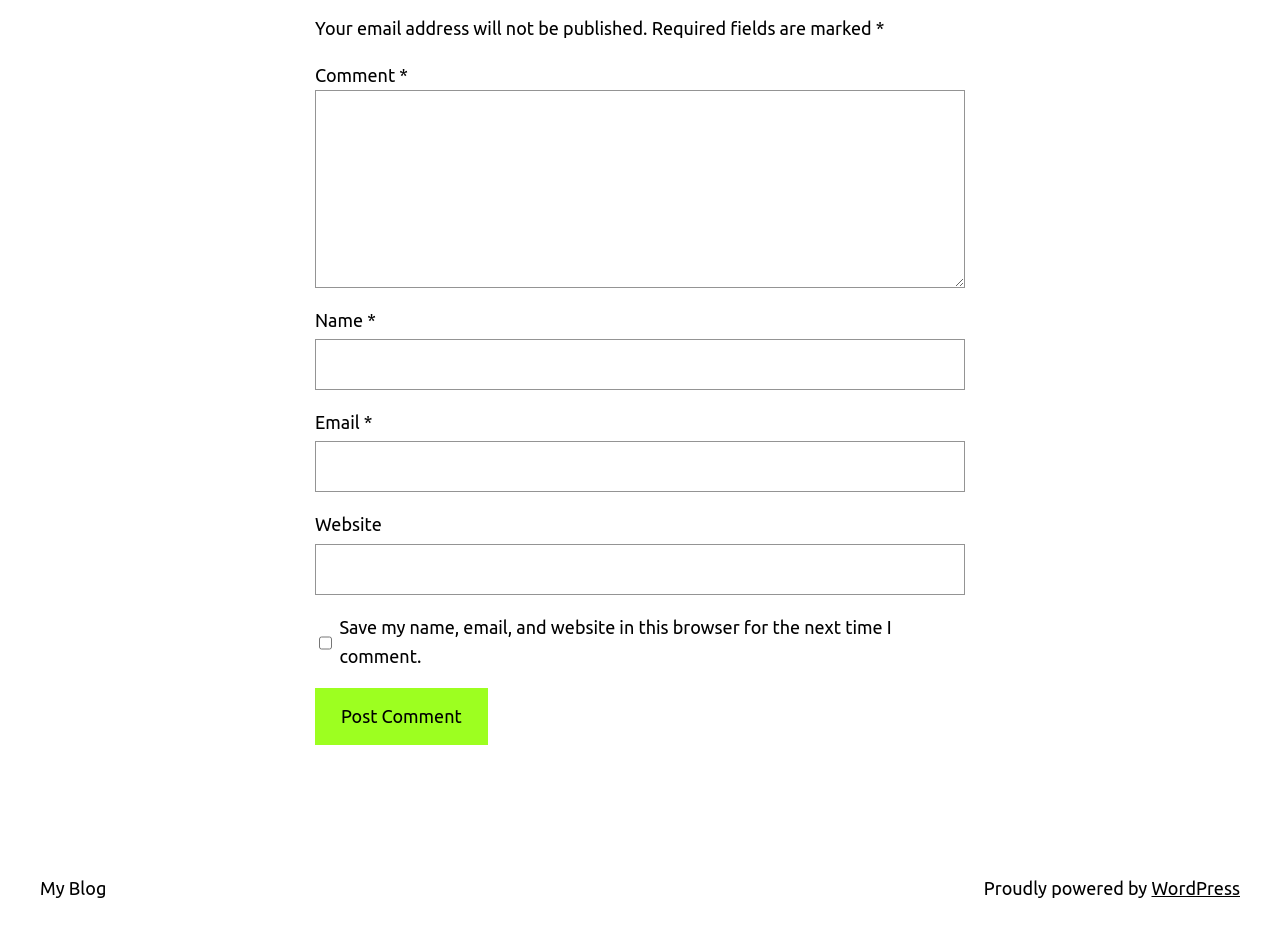Give a one-word or short-phrase answer to the following question: 
How many links are there at the bottom of the page?

2